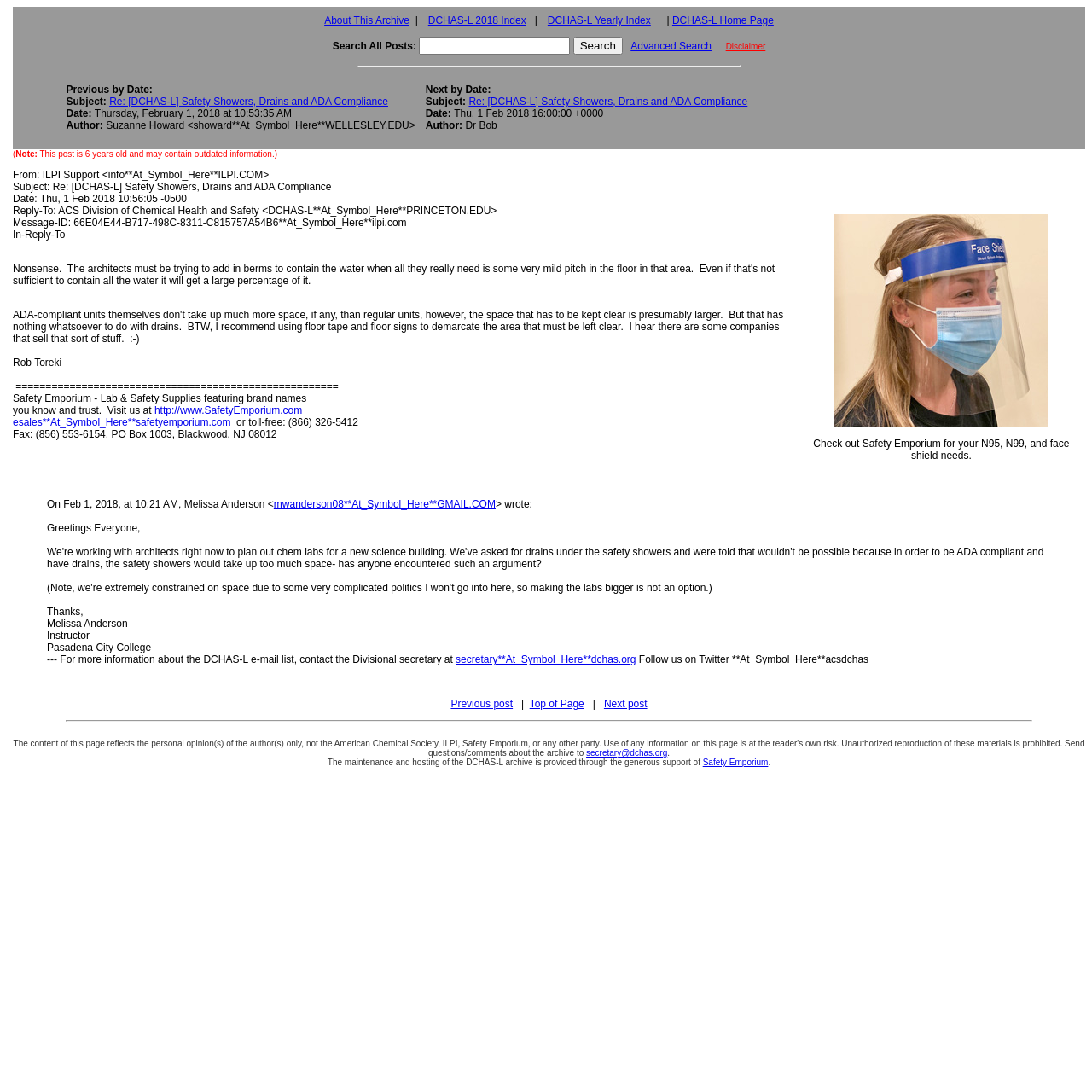Based on the provided description, "Advanced Search", find the bounding box of the corresponding UI element in the screenshot.

[0.578, 0.037, 0.652, 0.048]